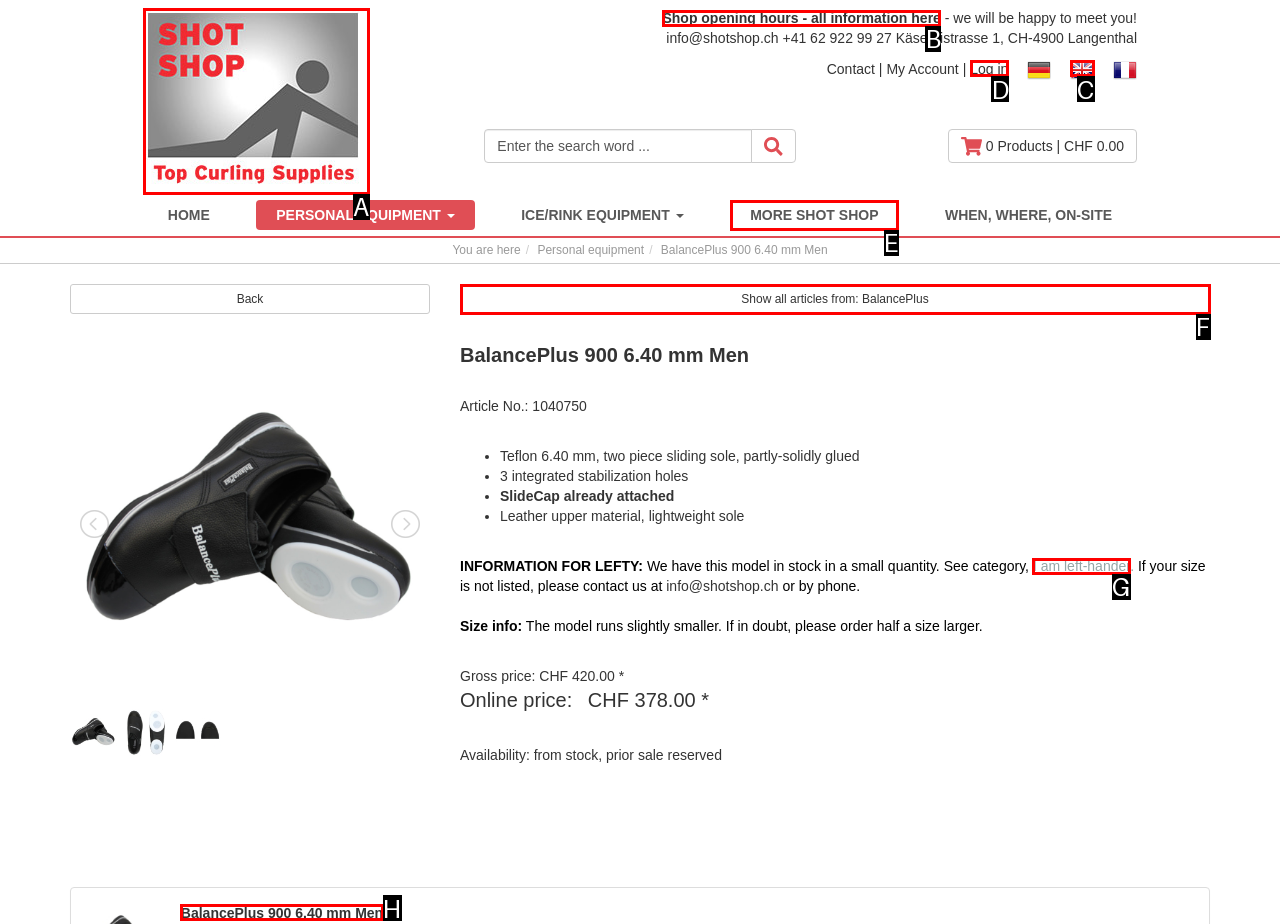Show which HTML element I need to click to perform this task: Log in to your account Answer with the letter of the correct choice.

D